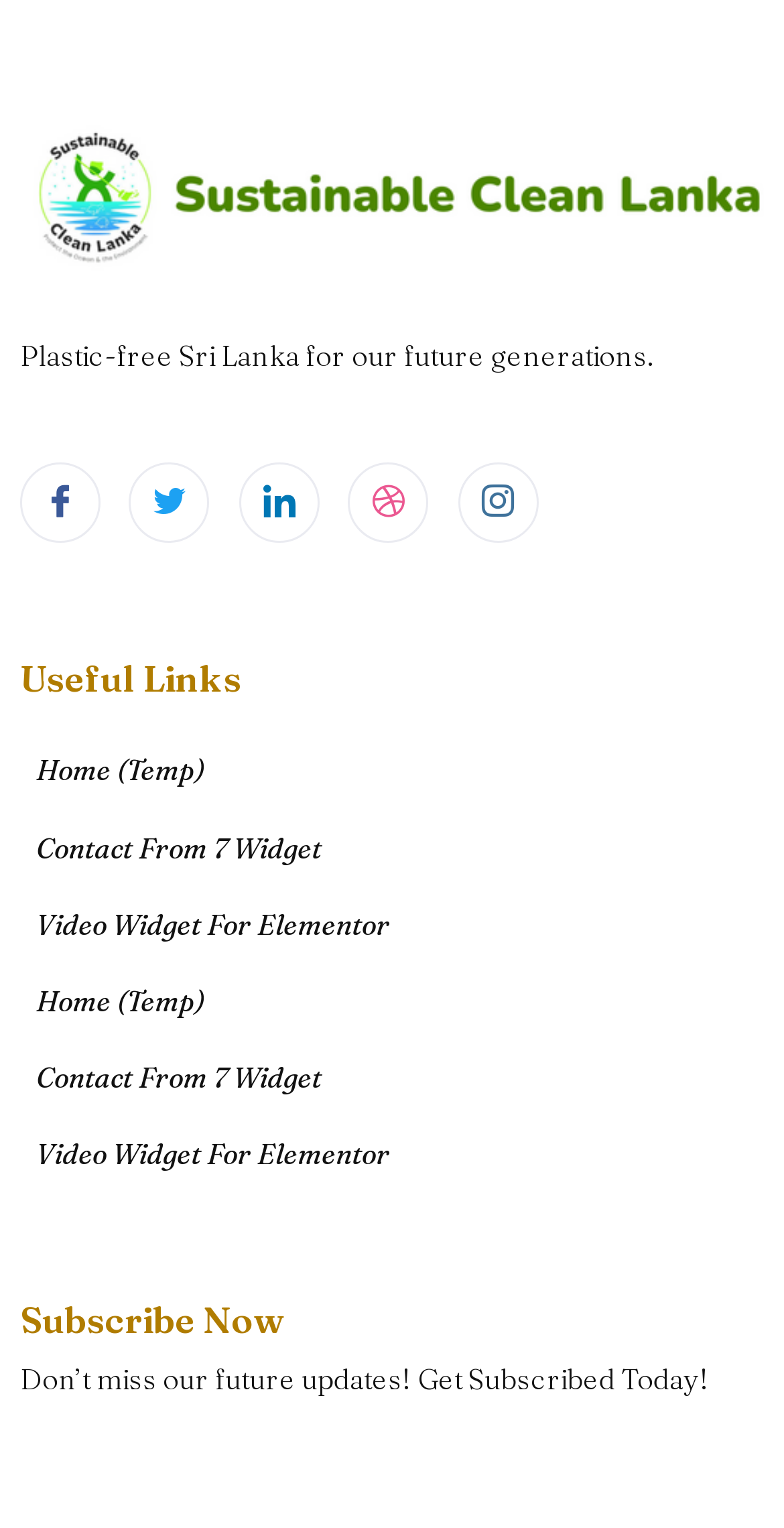Please study the image and answer the question comprehensively:
How many social media links are available?

I counted the number of social media links available on the webpage, which are Facebook, Twitter, LinkedIn, dribbble, and Instagram, and found that there are 5 links in total.